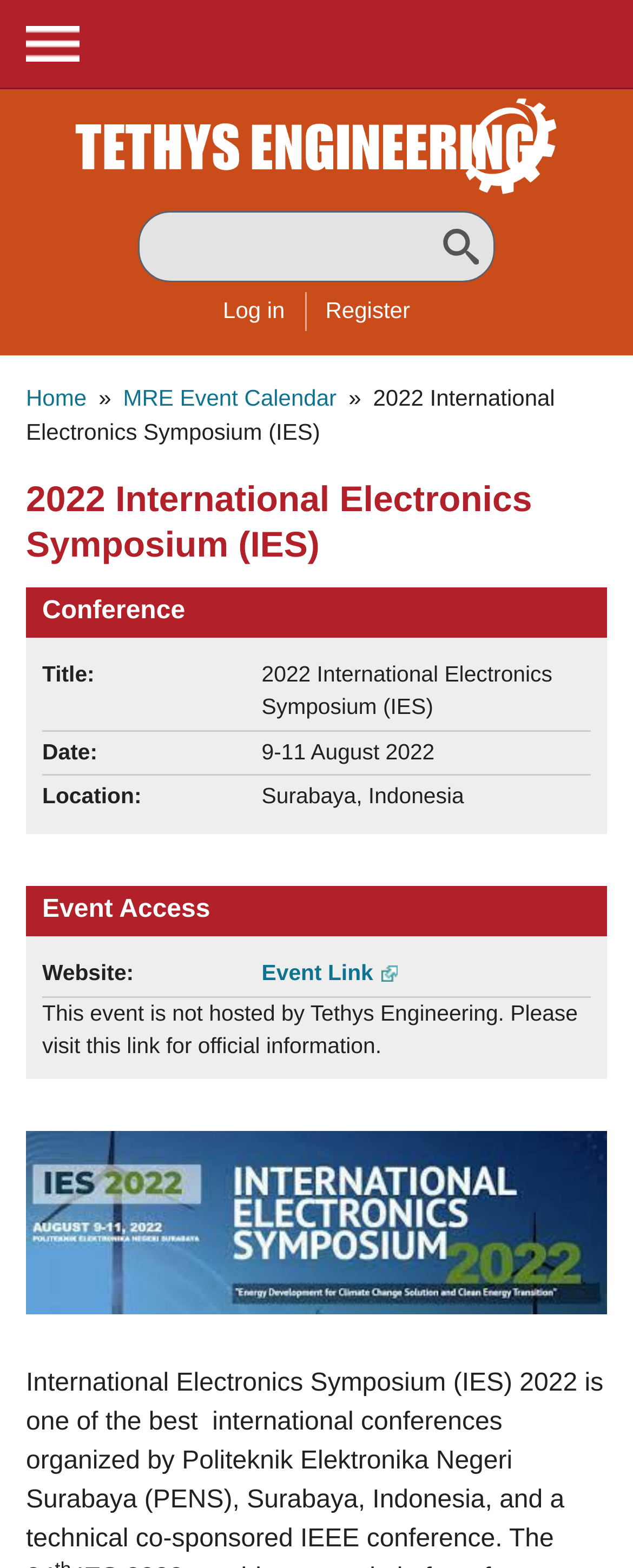Show the bounding box coordinates of the region that should be clicked to follow the instruction: "Share on Twitter."

None